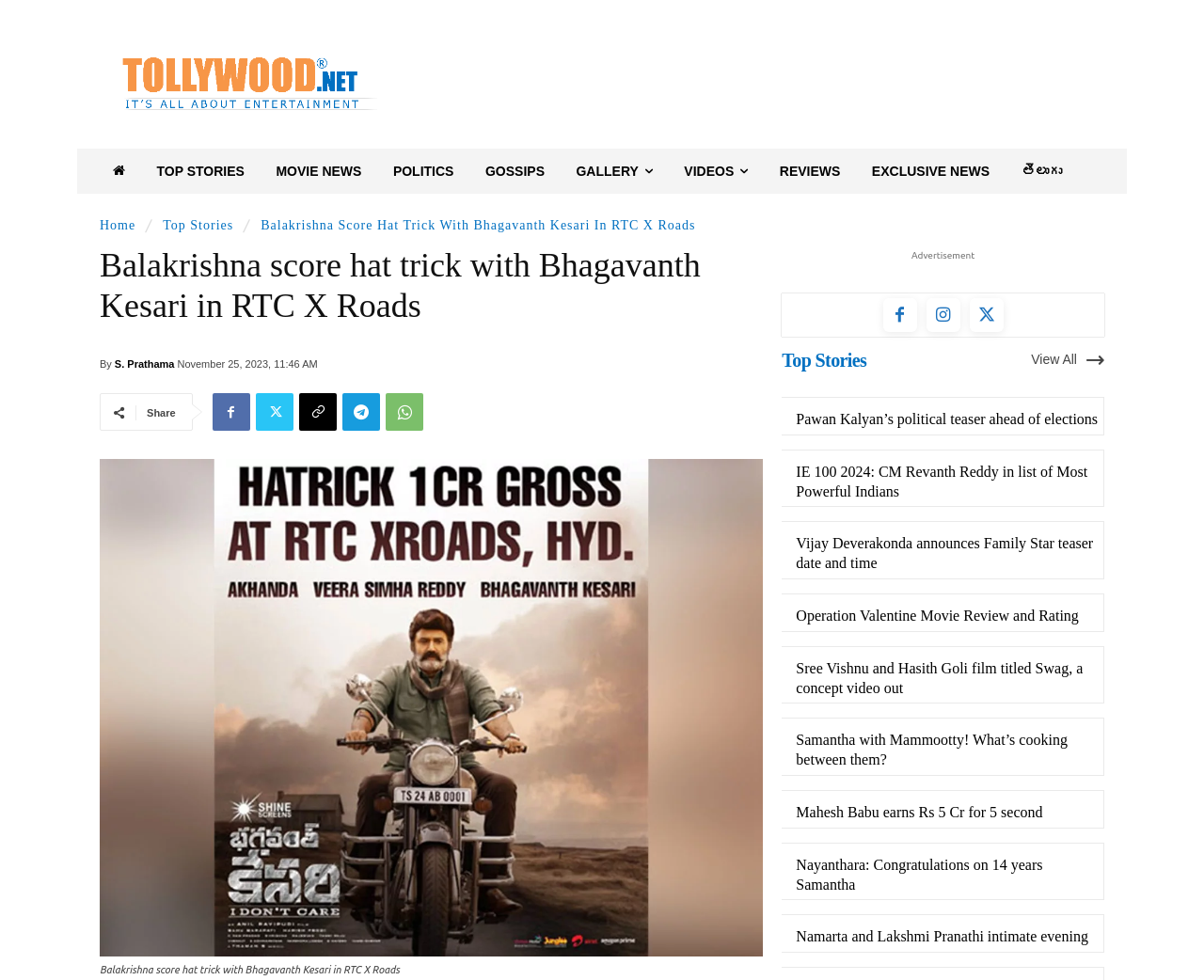Identify and generate the primary title of the webpage.

Balakrishna score hat trick with Bhagavanth Kesari in RTC X Roads